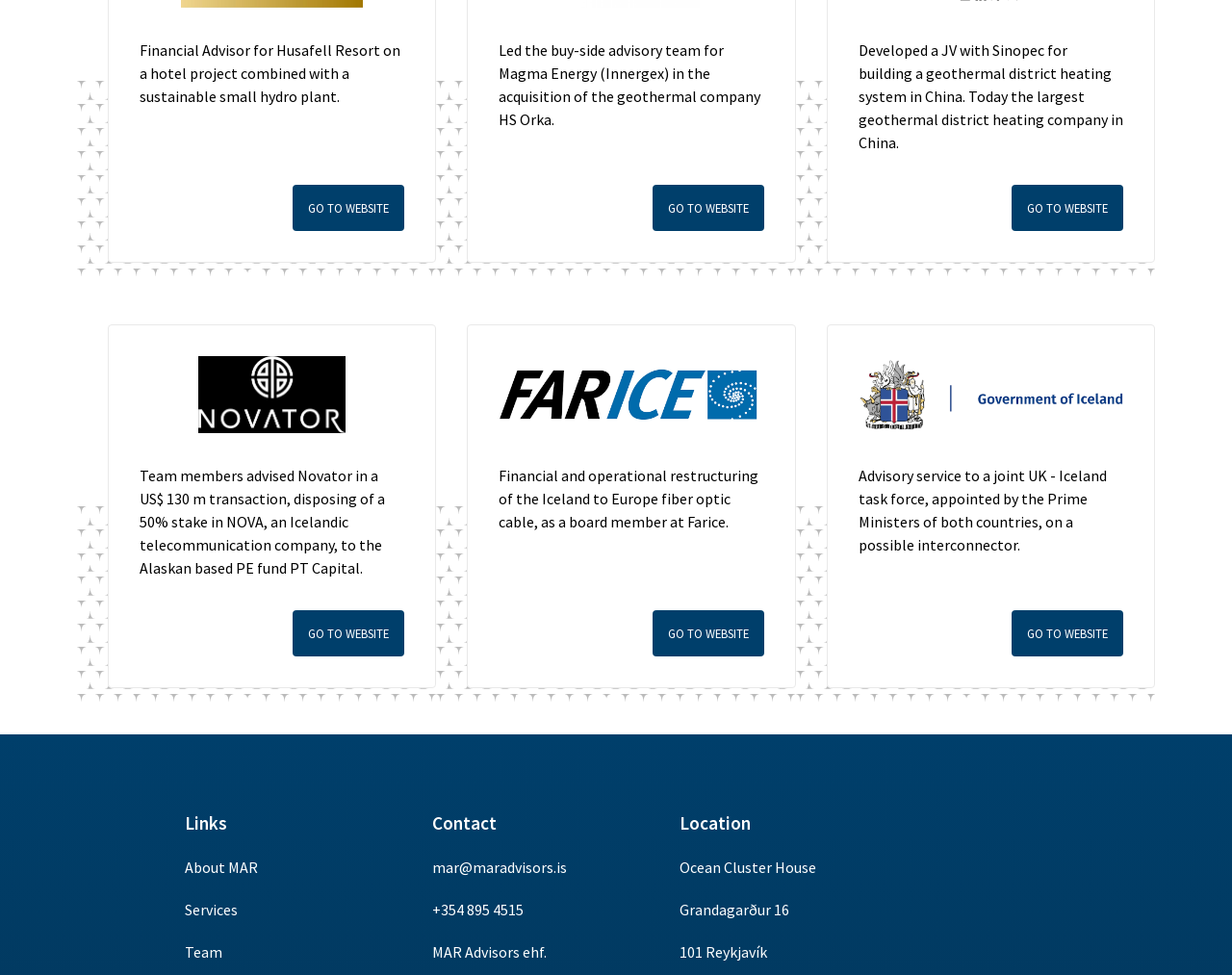Please identify the bounding box coordinates of the element's region that I should click in order to complete the following instruction: "Click on 'GO TO WEBSITE' to learn more about the hotel project". The bounding box coordinates consist of four float numbers between 0 and 1, i.e., [left, top, right, bottom].

[0.238, 0.19, 0.328, 0.237]